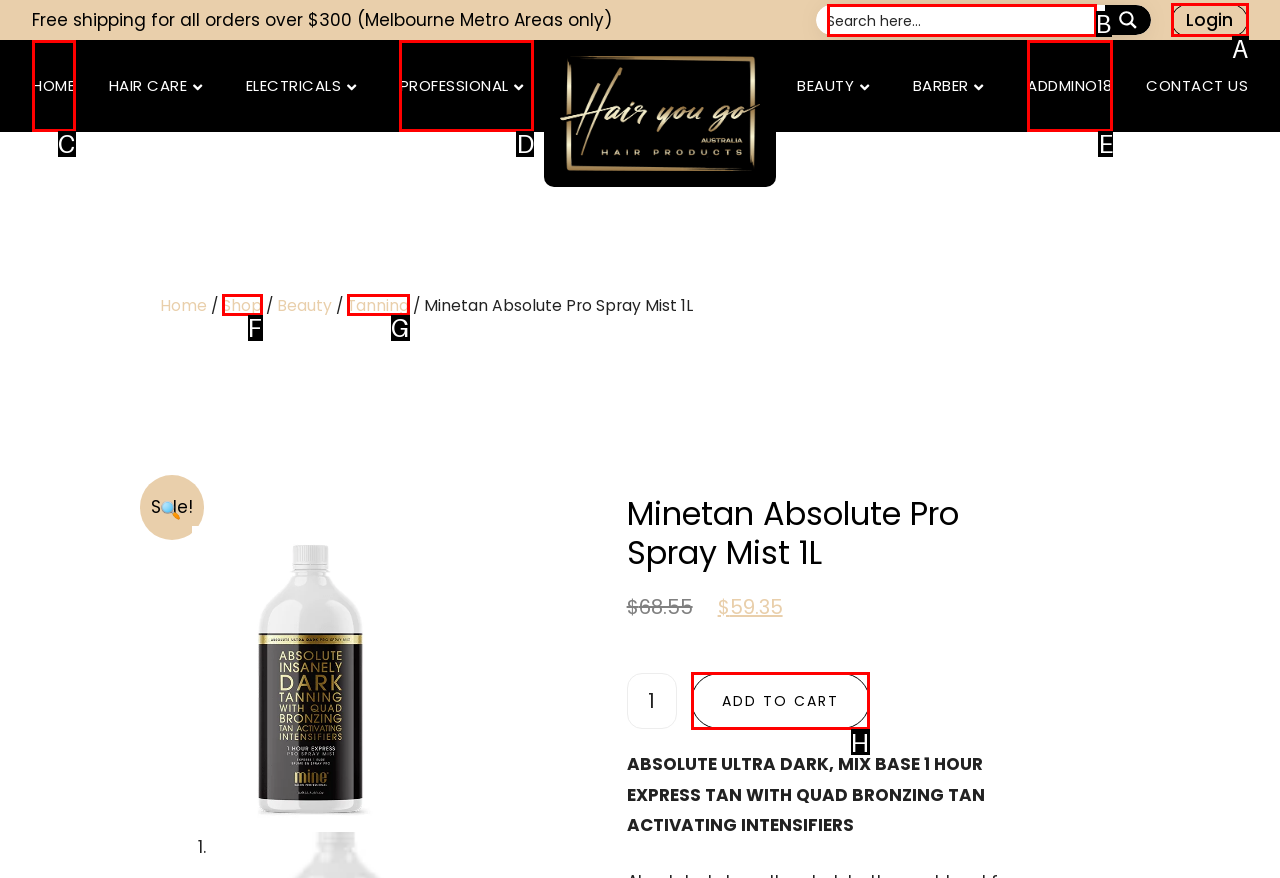Determine which element should be clicked for this task: Add product to cart
Answer with the letter of the selected option.

H